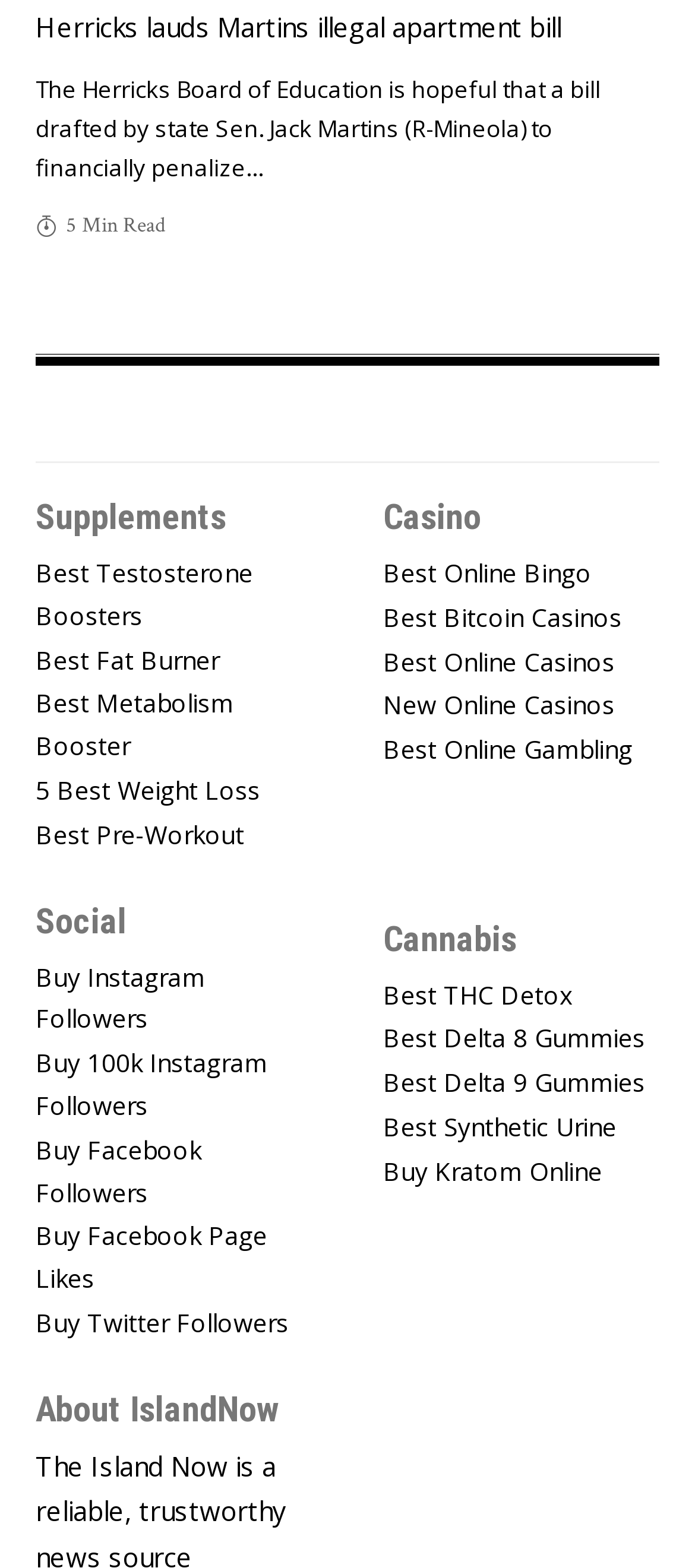Please reply to the following question with a single word or a short phrase:
How many minutes does it take to read the article?

5 Min